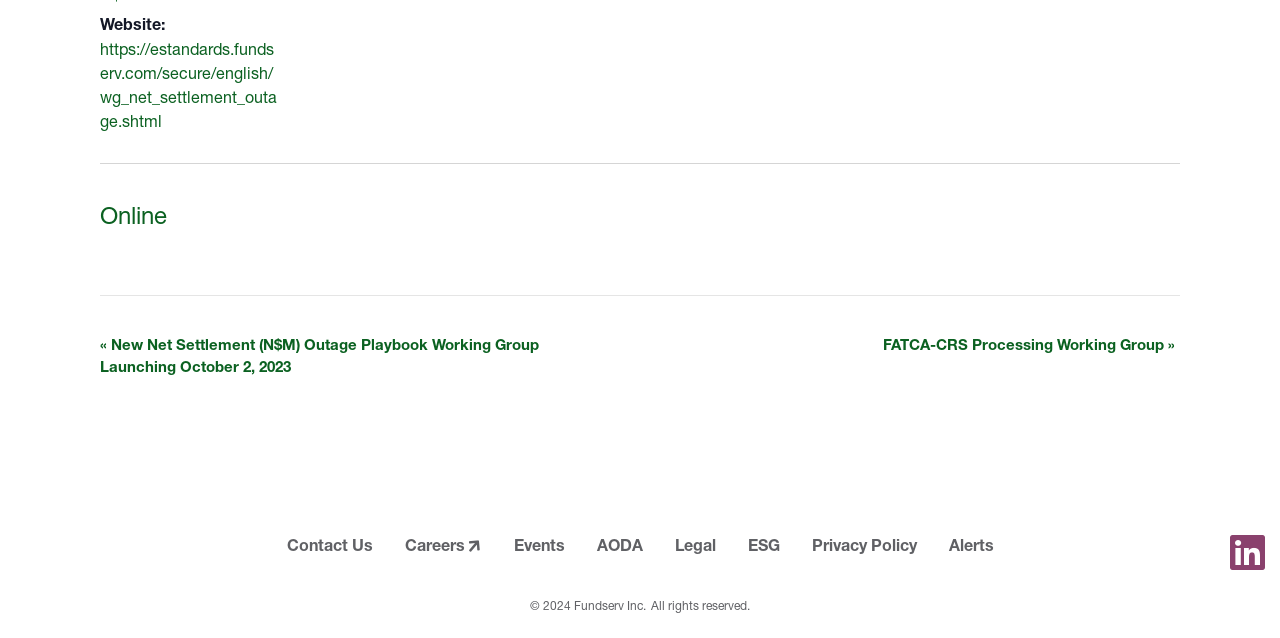Identify the bounding box coordinates for the element you need to click to achieve the following task: "Go to the 'Events' page". Provide the bounding box coordinates as four float numbers between 0 and 1, in the form [left, top, right, bottom].

[0.401, 0.838, 0.441, 0.868]